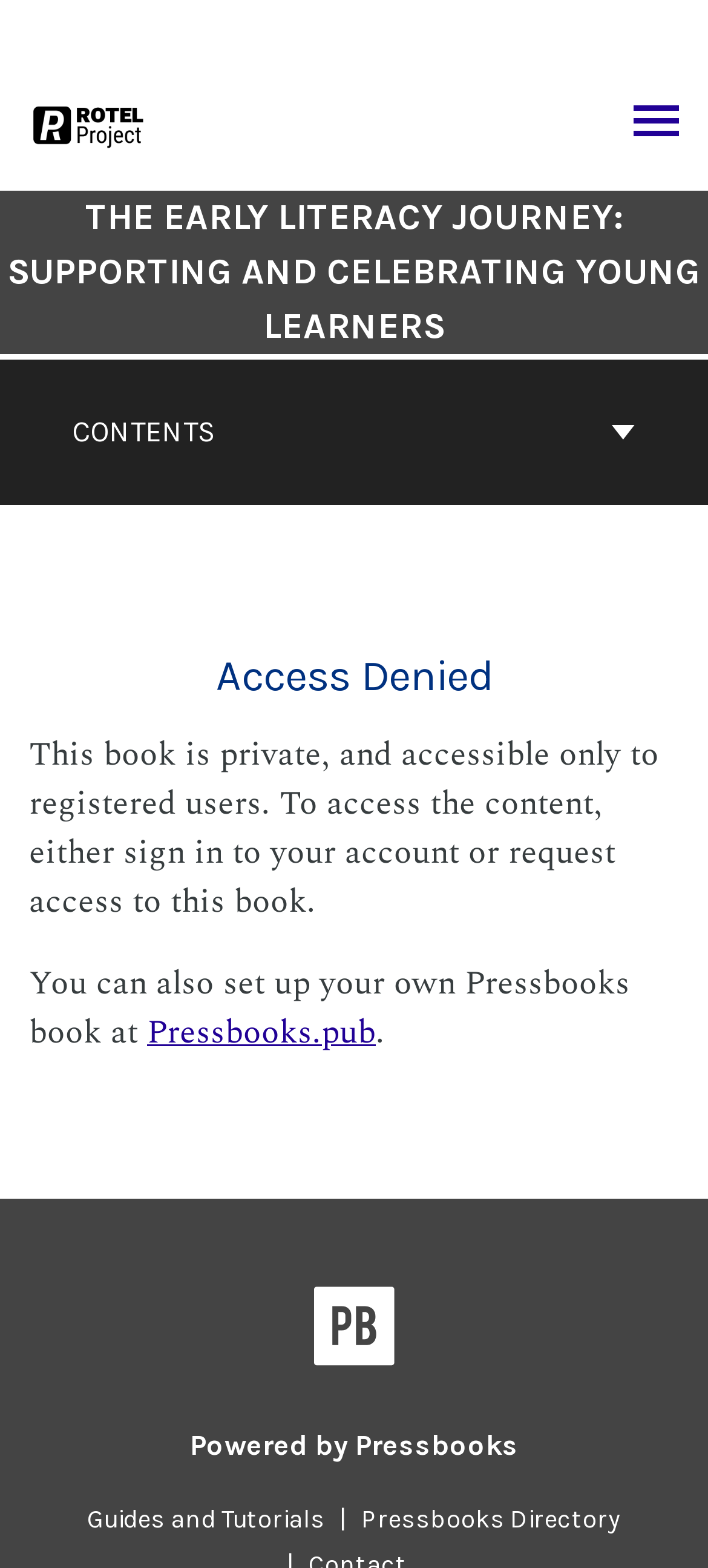Identify and provide the text of the main header on the webpage.

THE EARLY LITERACY JOURNEY: SUPPORTING AND CELEBRATING YOUNG LEARNERS